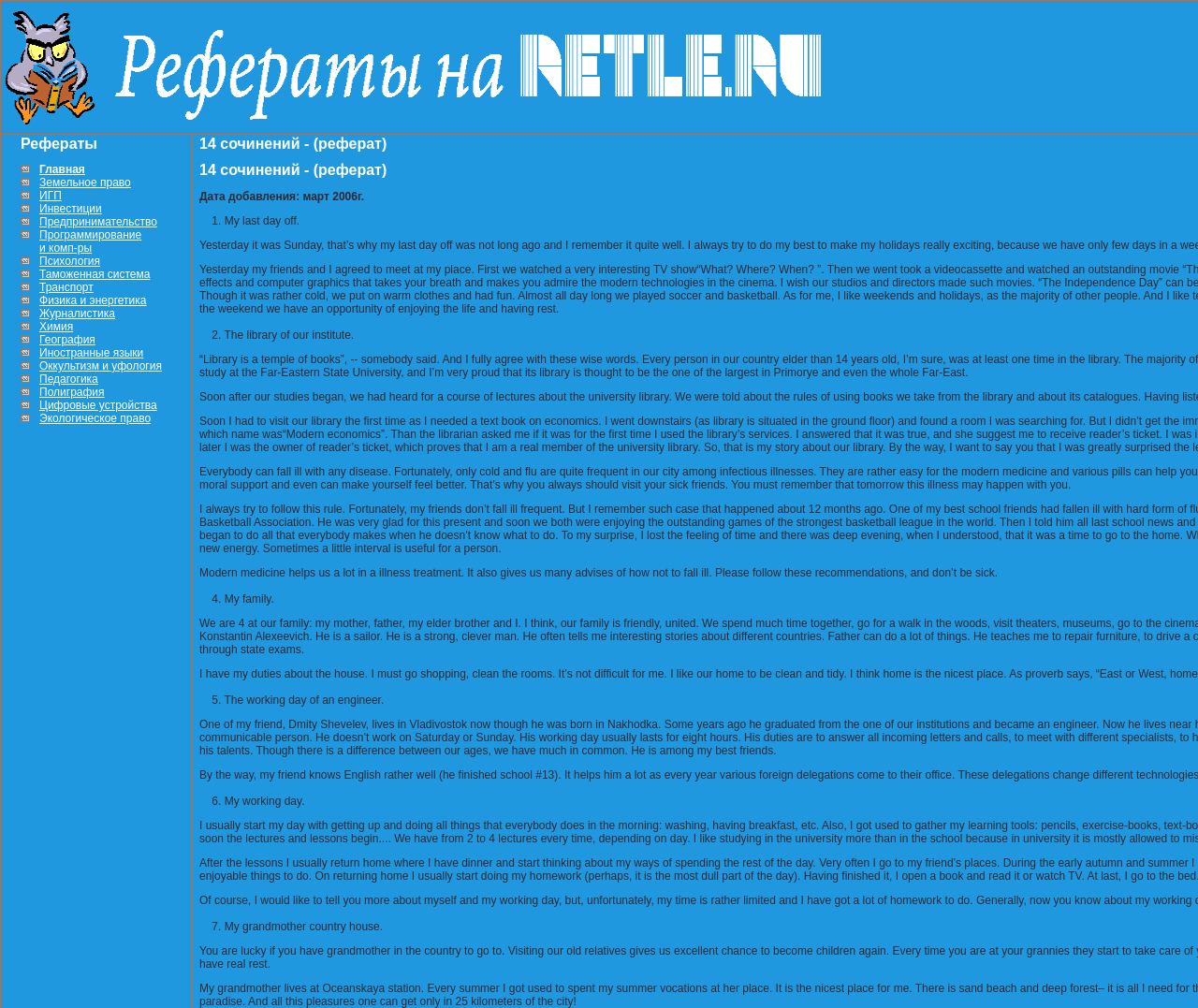Please determine the bounding box coordinates of the area that needs to be clicked to complete this task: 'Click on the 'Главная' link'. The coordinates must be four float numbers between 0 and 1, formatted as [left, top, right, bottom].

[0.033, 0.162, 0.071, 0.175]